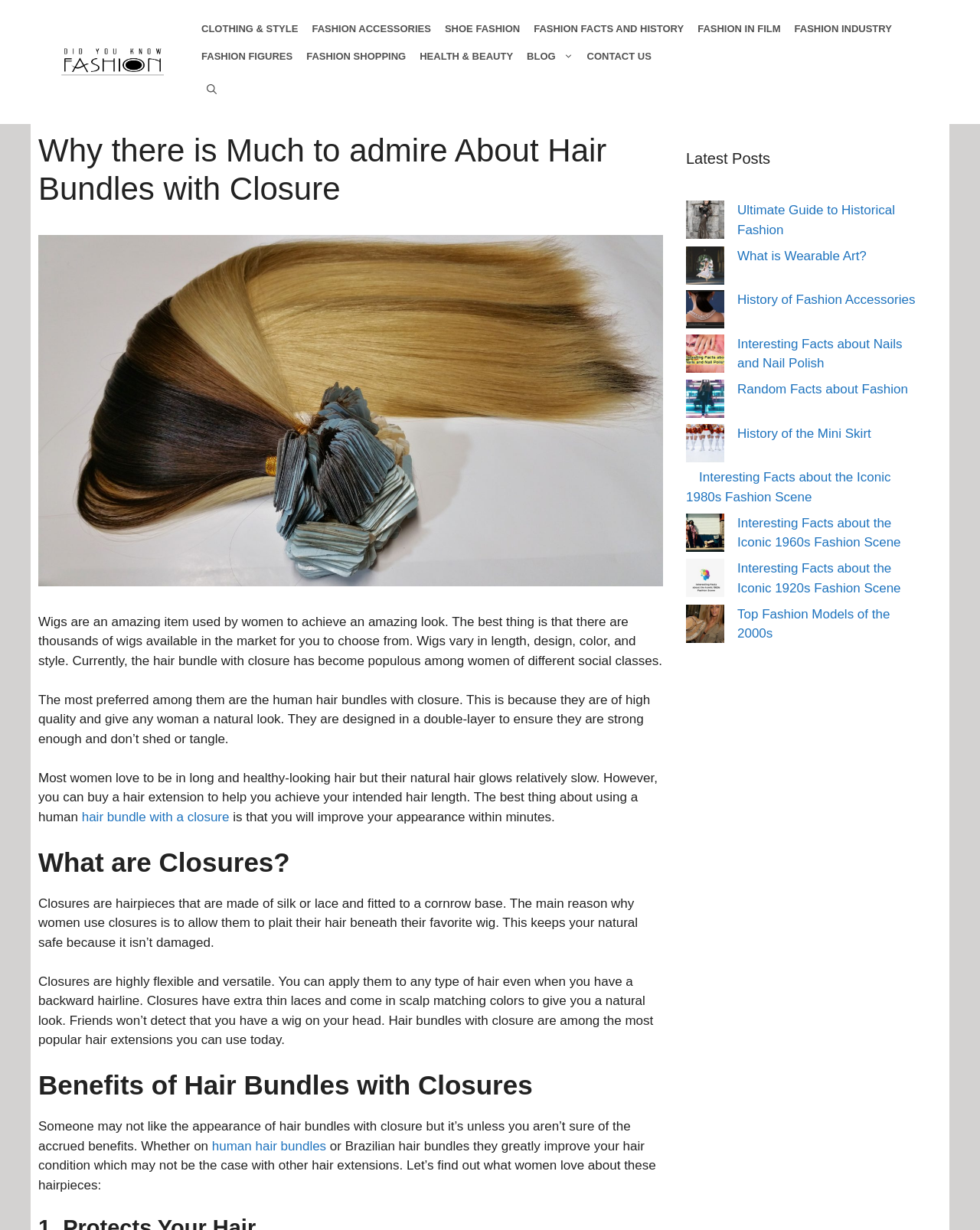Specify the bounding box coordinates of the area to click in order to follow the given instruction: "Open the 'CONTACT US' page."

[0.586, 0.03, 0.677, 0.062]